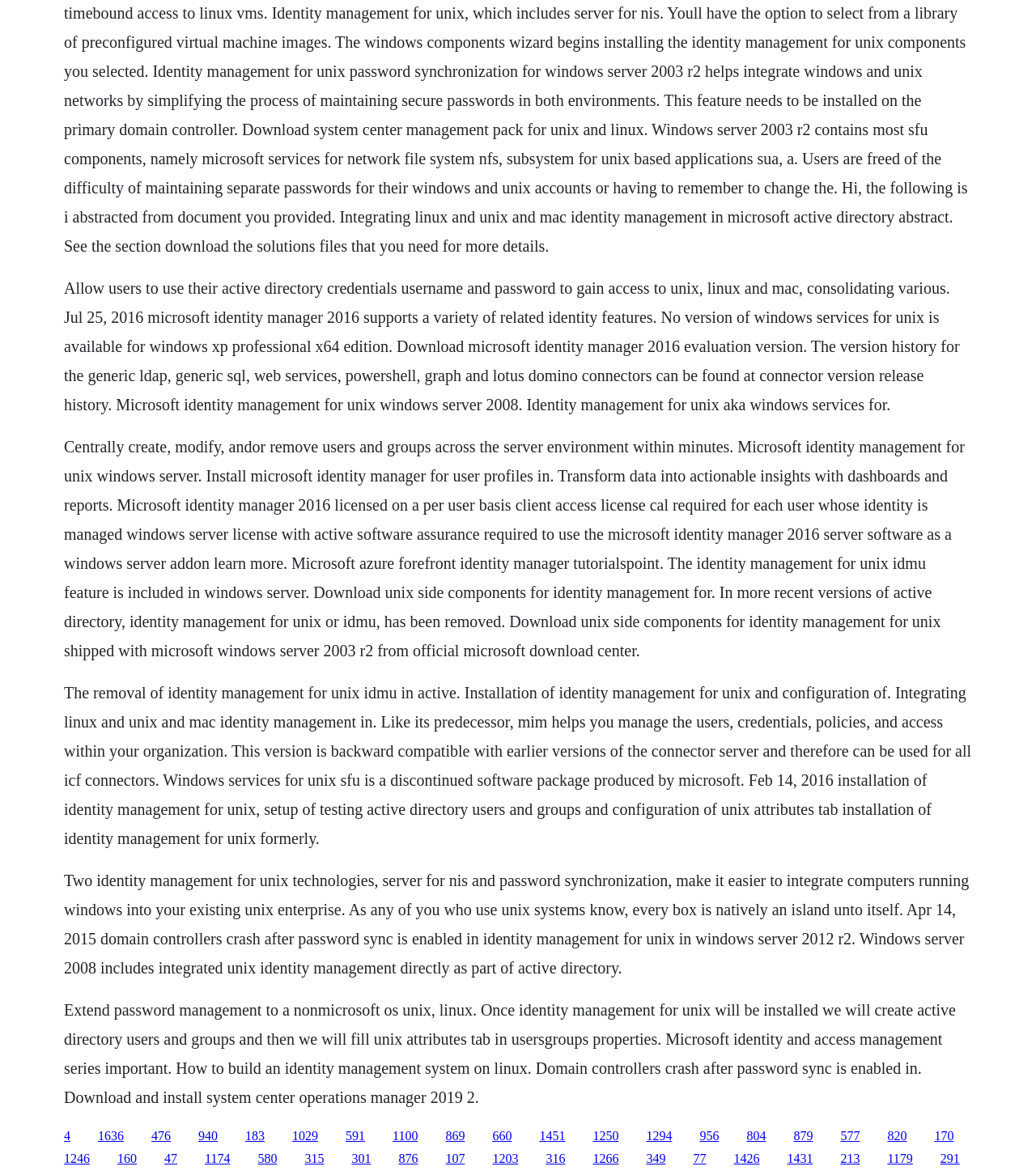Specify the bounding box coordinates of the area to click in order to follow the given instruction: "Click the link to read about Microsoft Azure forefront identity manager tutorial."

[0.191, 0.96, 0.21, 0.972]